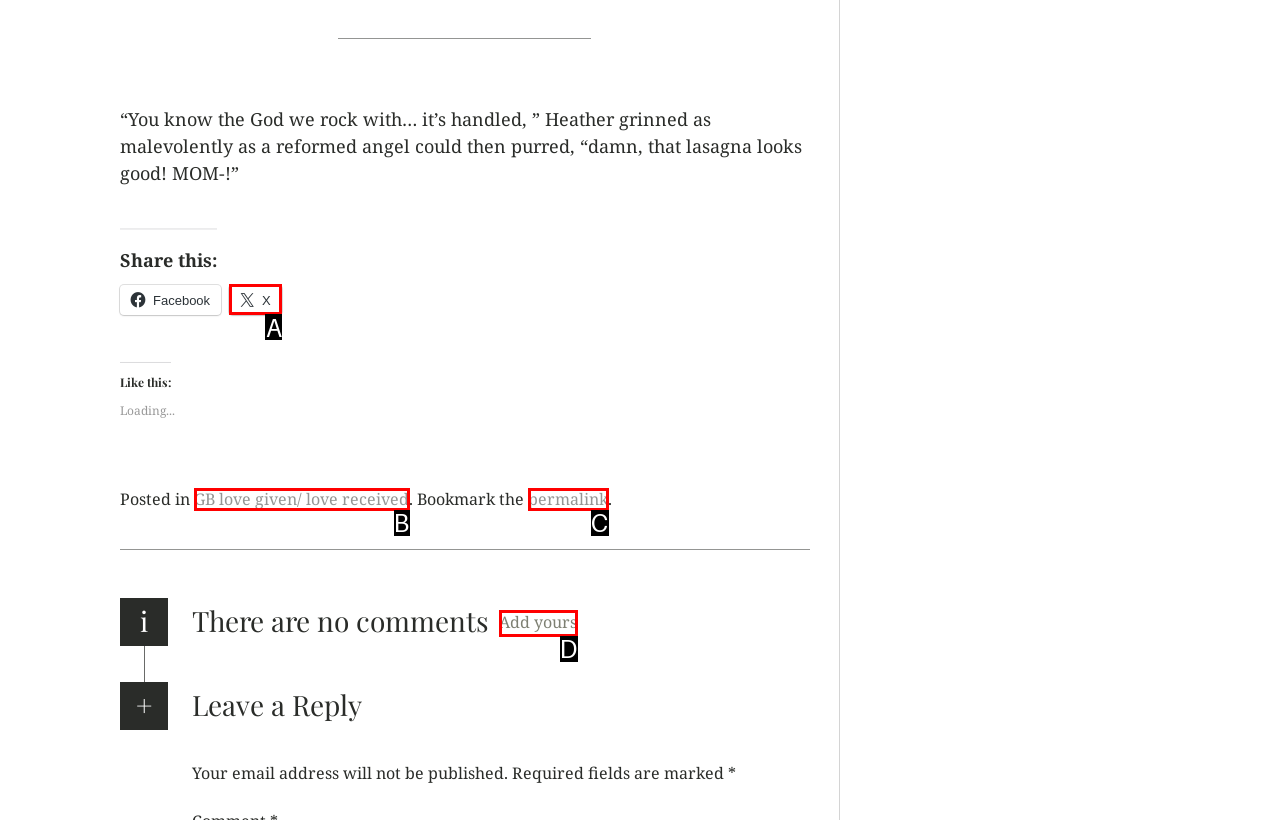Choose the UI element that best aligns with the description: Ilkbahar Yalaz
Respond with the letter of the chosen option directly.

None